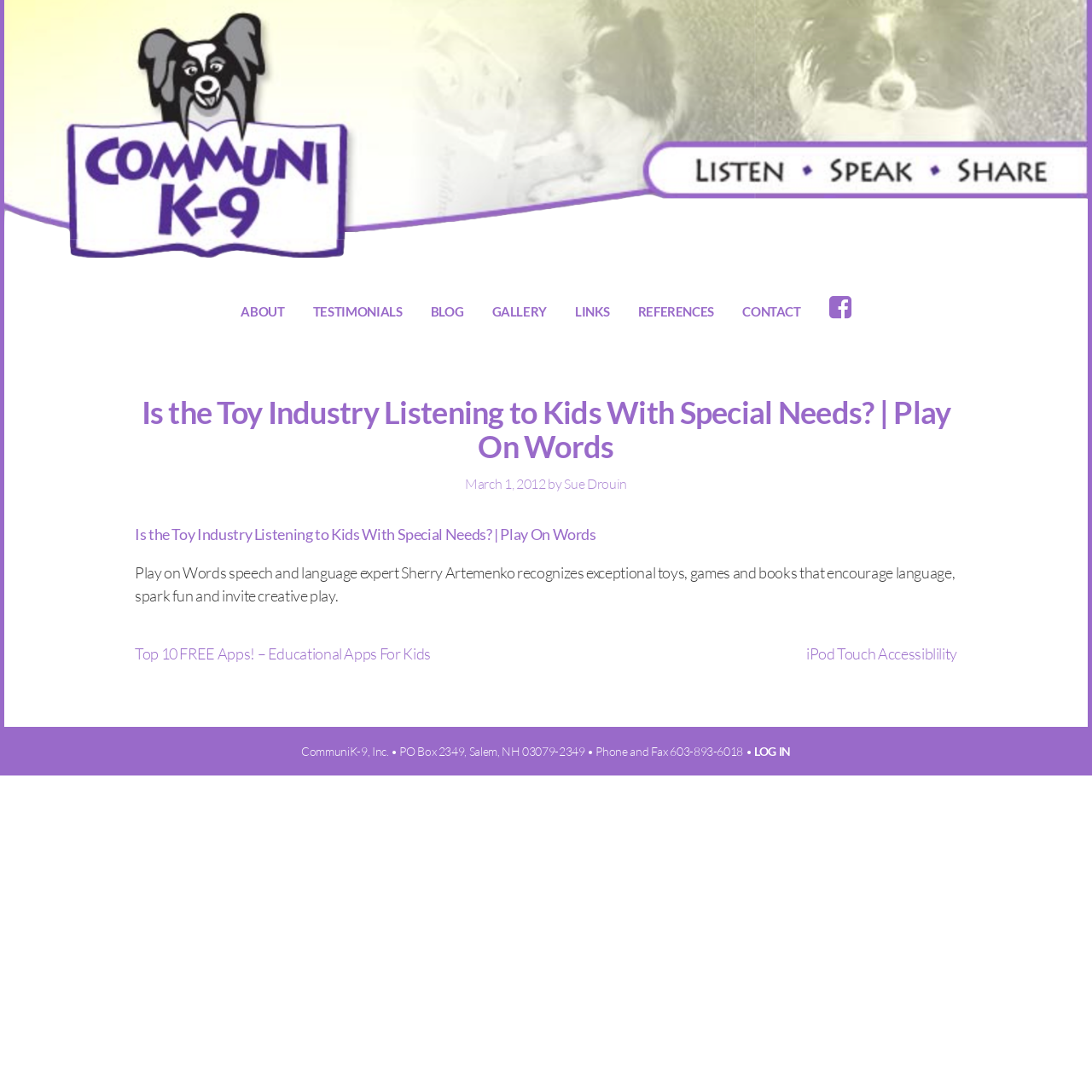Write an elaborate caption that captures the essence of the webpage.

The webpage appears to be a blog post from CommuniK-9, Inc., with the title "Is the Toy Industry Listening to Kids With Special Needs? | Play On Words". At the top, there is a navigation menu with 8 links: "ABOUT", "TESTIMONIALS", "BLOG", "GALLERY", "LINKS", "REFERENCES", "CONTACT", and a social media icon. 

Below the navigation menu, the main article section begins with a header that displays the title of the blog post and the author's name, Sue Drouin, along with the date of publication, March 1, 2012. 

The article itself is divided into two sections. The first section describes Play on Words, a speech and language expert that recognizes exceptional toys, games, and books that encourage language and creative play. The second section appears to be a list of related links, including "Top 10 FREE Apps! – Educational Apps For Kids" and "iPod Touch Accessibility".

At the bottom of the page, there is a footer section that displays the company's contact information, including the address, phone number, and fax number, as well as a "LOG IN" link.